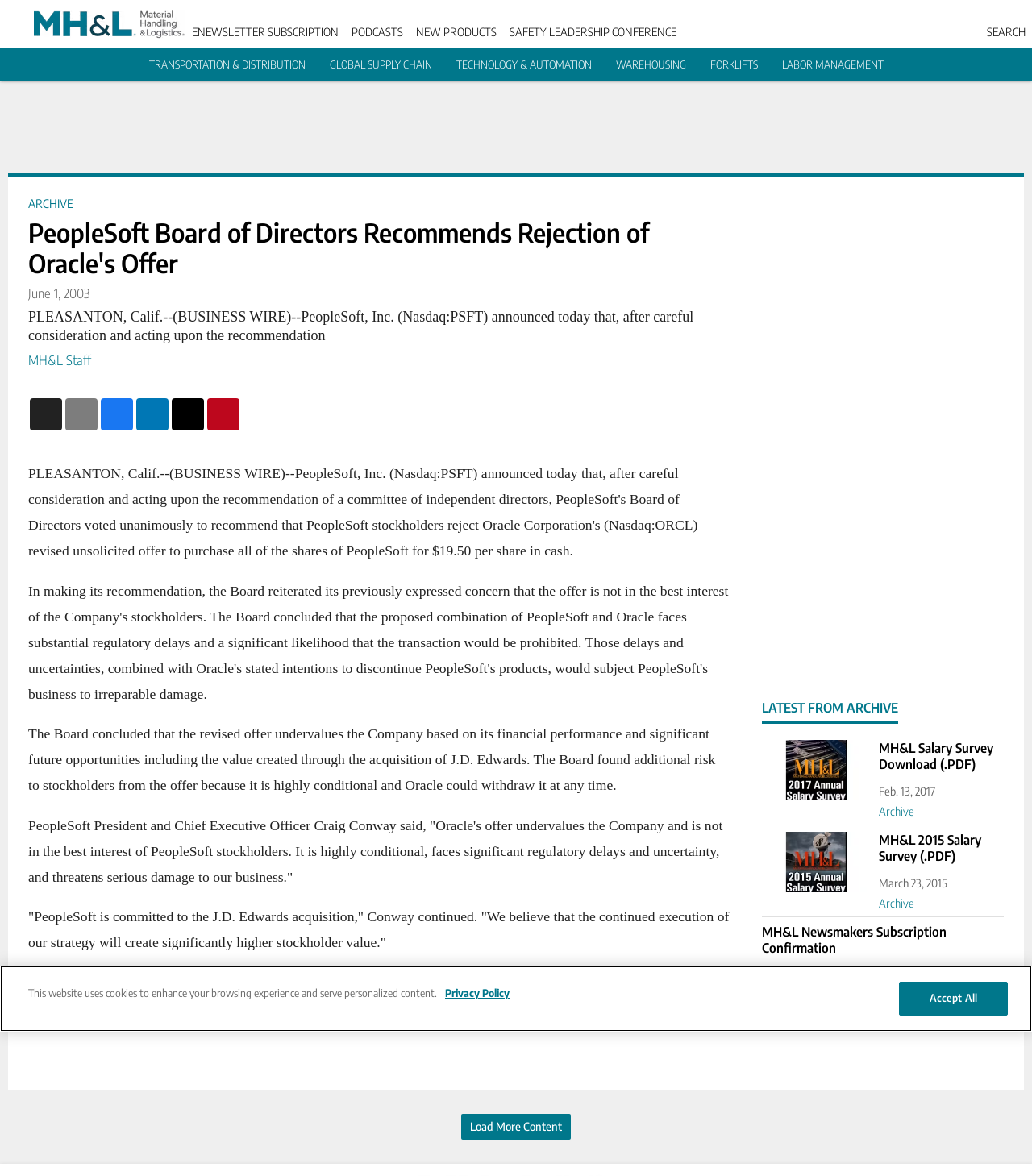Analyze the image and answer the question with as much detail as possible: 
What is the name of the company mentioned in the article?

The article mentions 'PeopleSoft, Inc. (Nasdaq:PSFT)' in the text, indicating that the company being referred to is PeopleSoft.